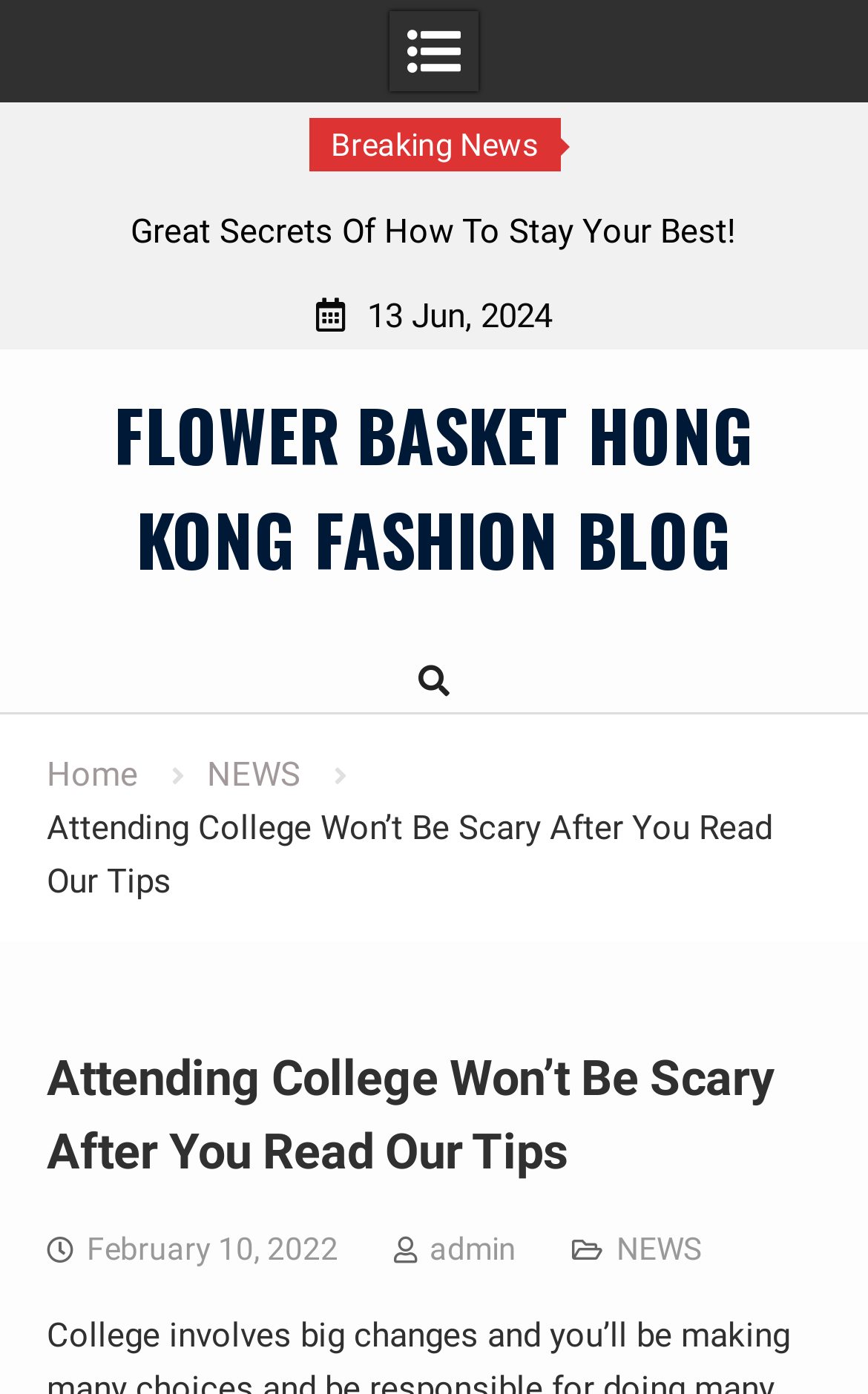Please determine the heading text of this webpage.

Attending College Won’t Be Scary After You Read Our Tips